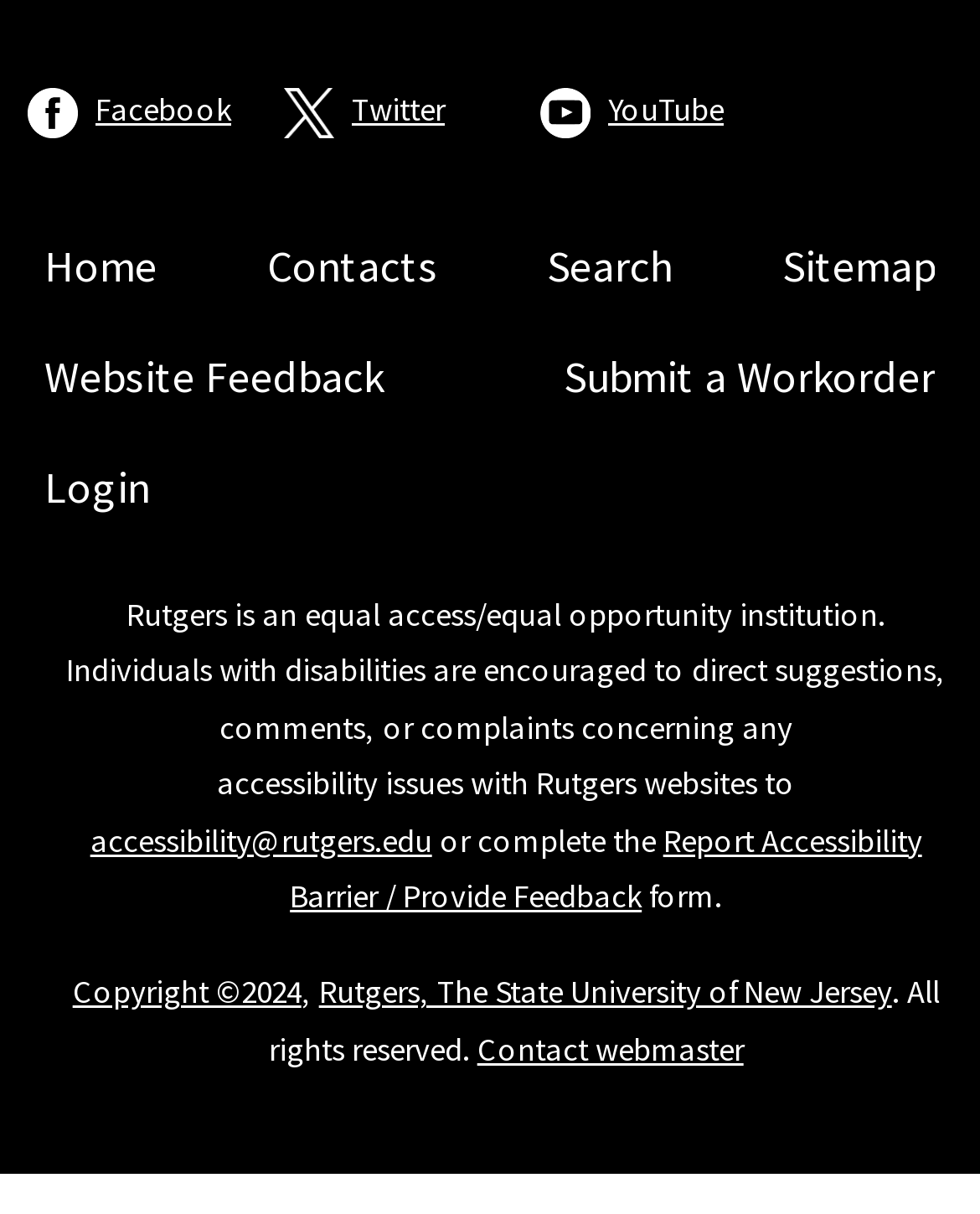What is the email address for accessibility issues?
Look at the screenshot and respond with one word or a short phrase.

accessibility@rutgers.edu